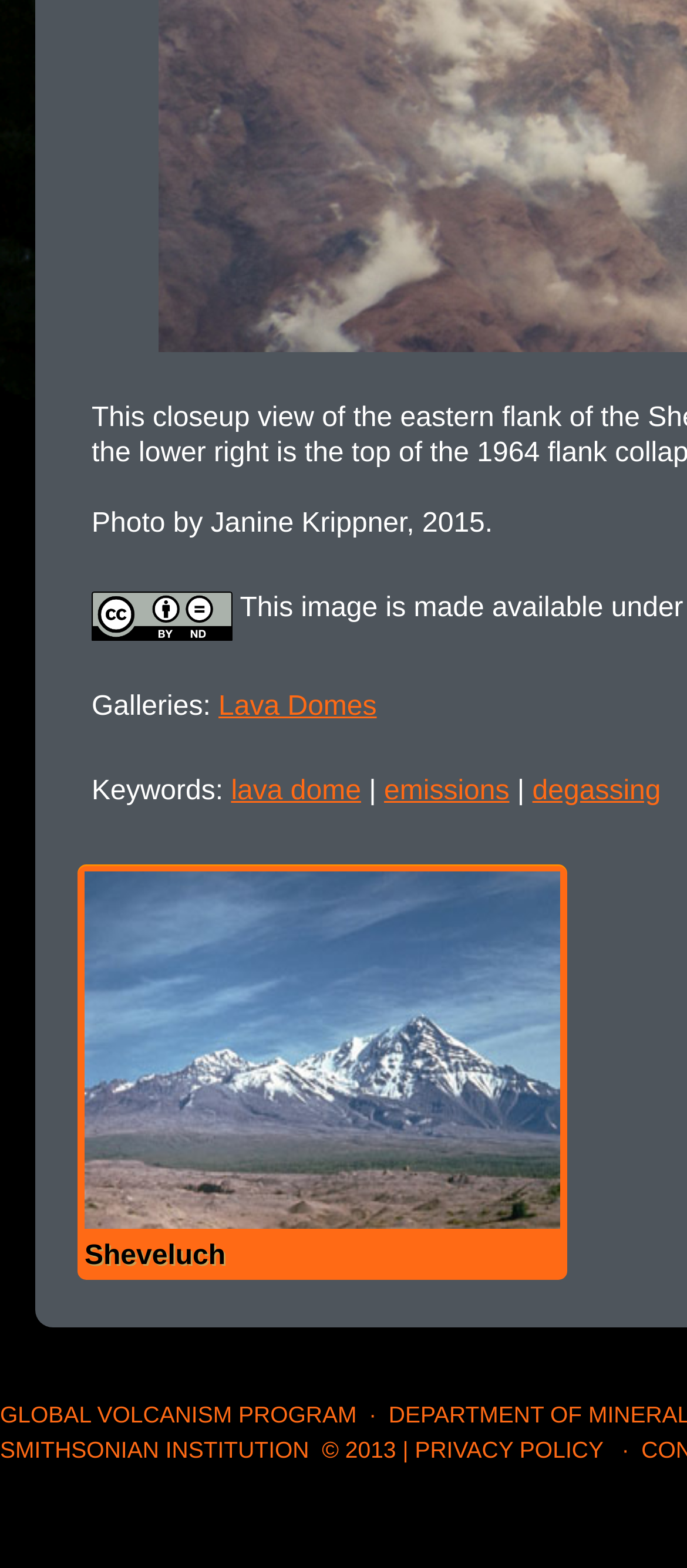Identify the bounding box coordinates for the region of the element that should be clicked to carry out the instruction: "Visit Sheveluch page". The bounding box coordinates should be four float numbers between 0 and 1, i.e., [left, top, right, bottom].

[0.123, 0.557, 0.815, 0.811]